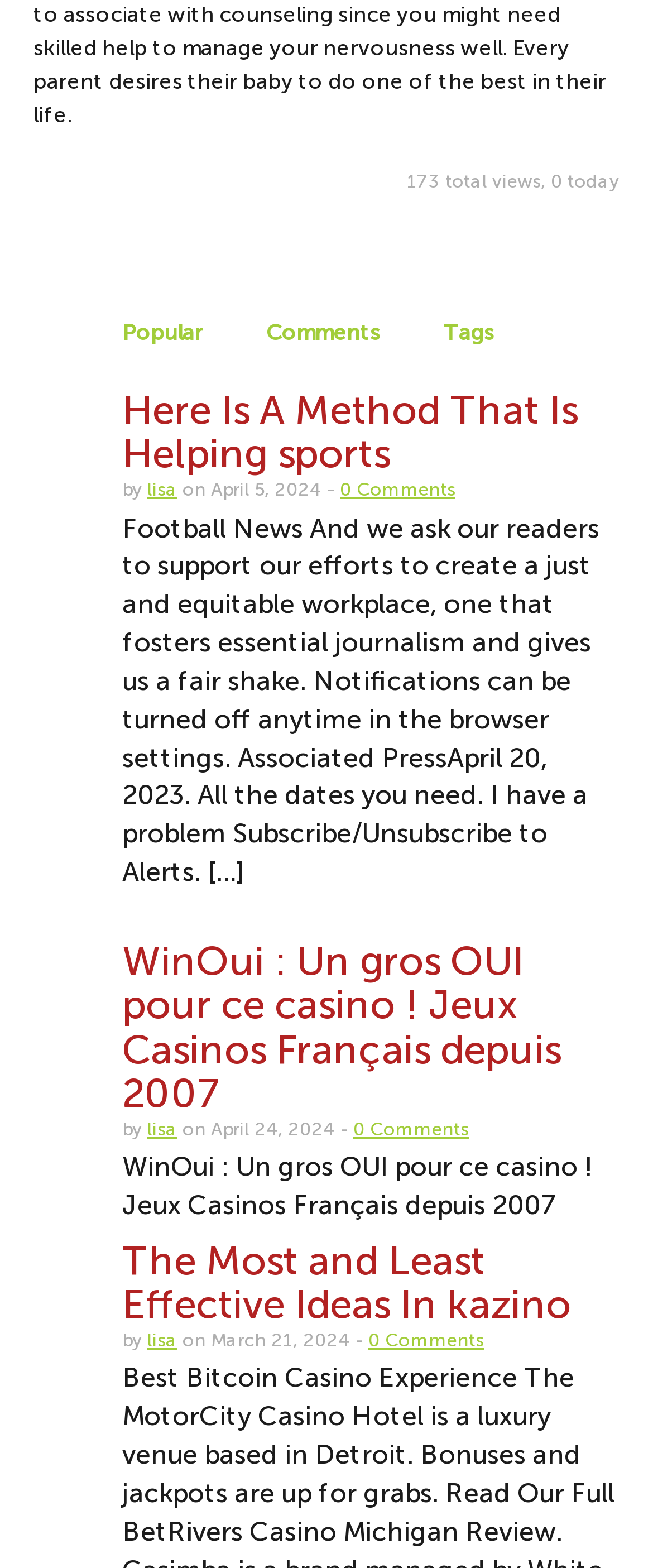Determine the bounding box coordinates for the clickable element to execute this instruction: "visit WinOui casino article". Provide the coordinates as four float numbers between 0 and 1, i.e., [left, top, right, bottom].

[0.187, 0.599, 0.941, 0.712]